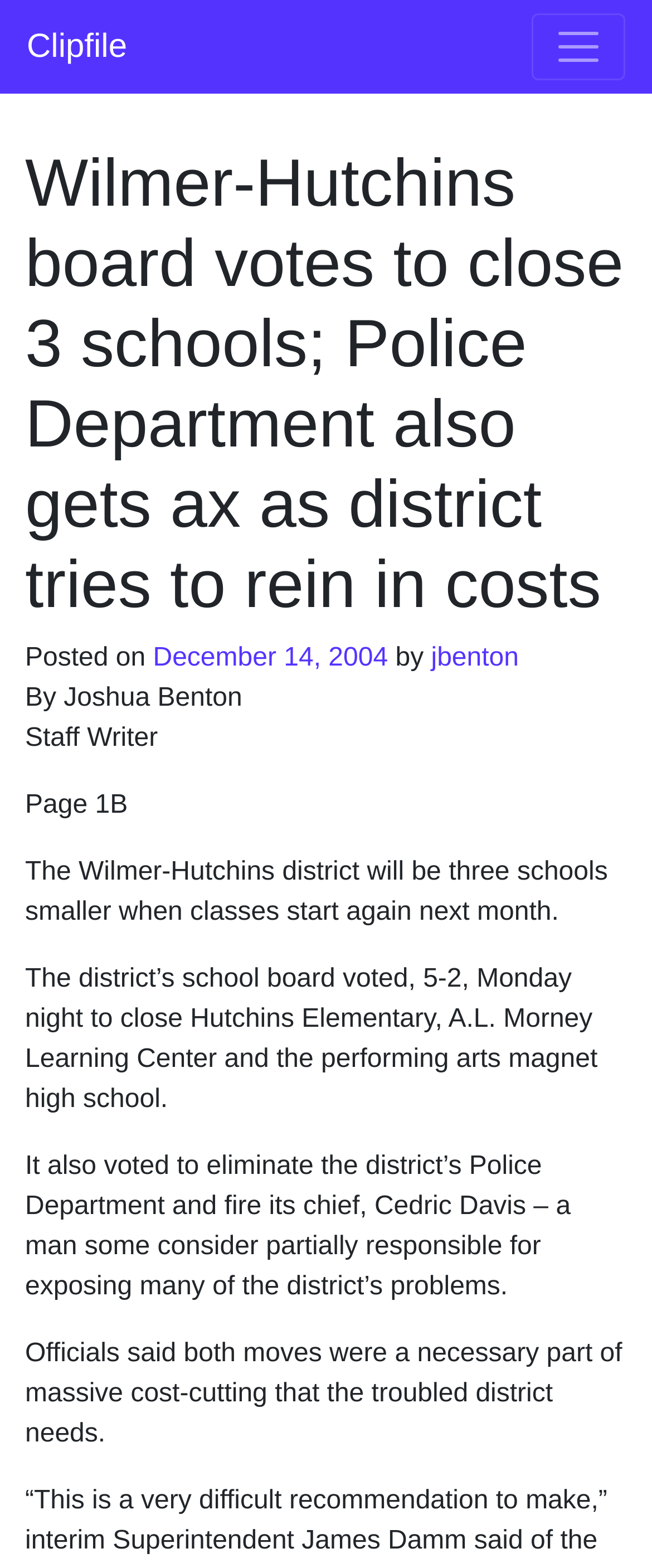Find the bounding box of the UI element described as: "December 14, 2004". The bounding box coordinates should be given as four float values between 0 and 1, i.e., [left, top, right, bottom].

[0.235, 0.411, 0.595, 0.429]